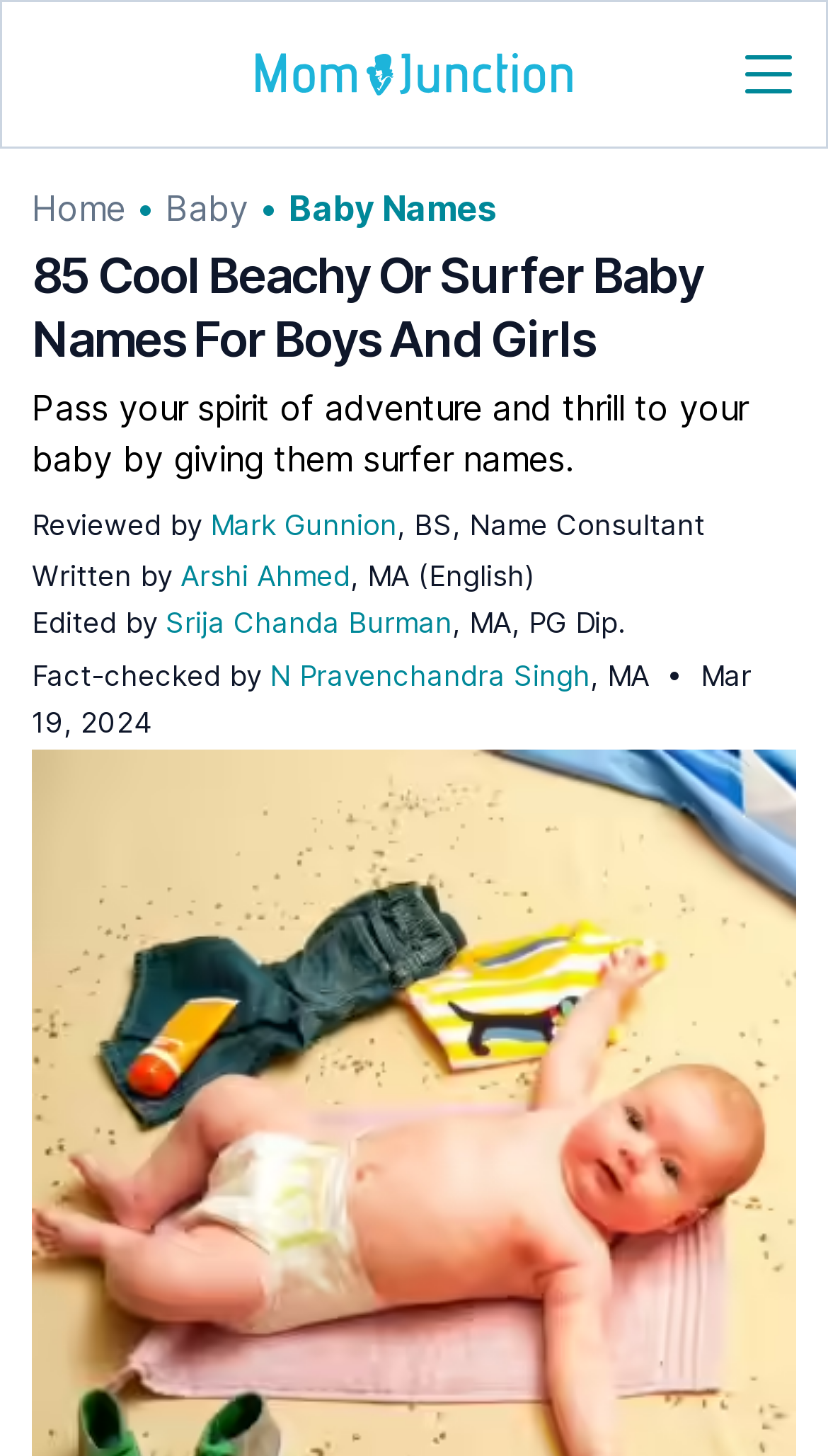Based on the element description: "Arshi Ahmed", identify the bounding box coordinates for this UI element. The coordinates must be four float numbers between 0 and 1, listed as [left, top, right, bottom].

[0.199, 0.378, 0.392, 0.414]